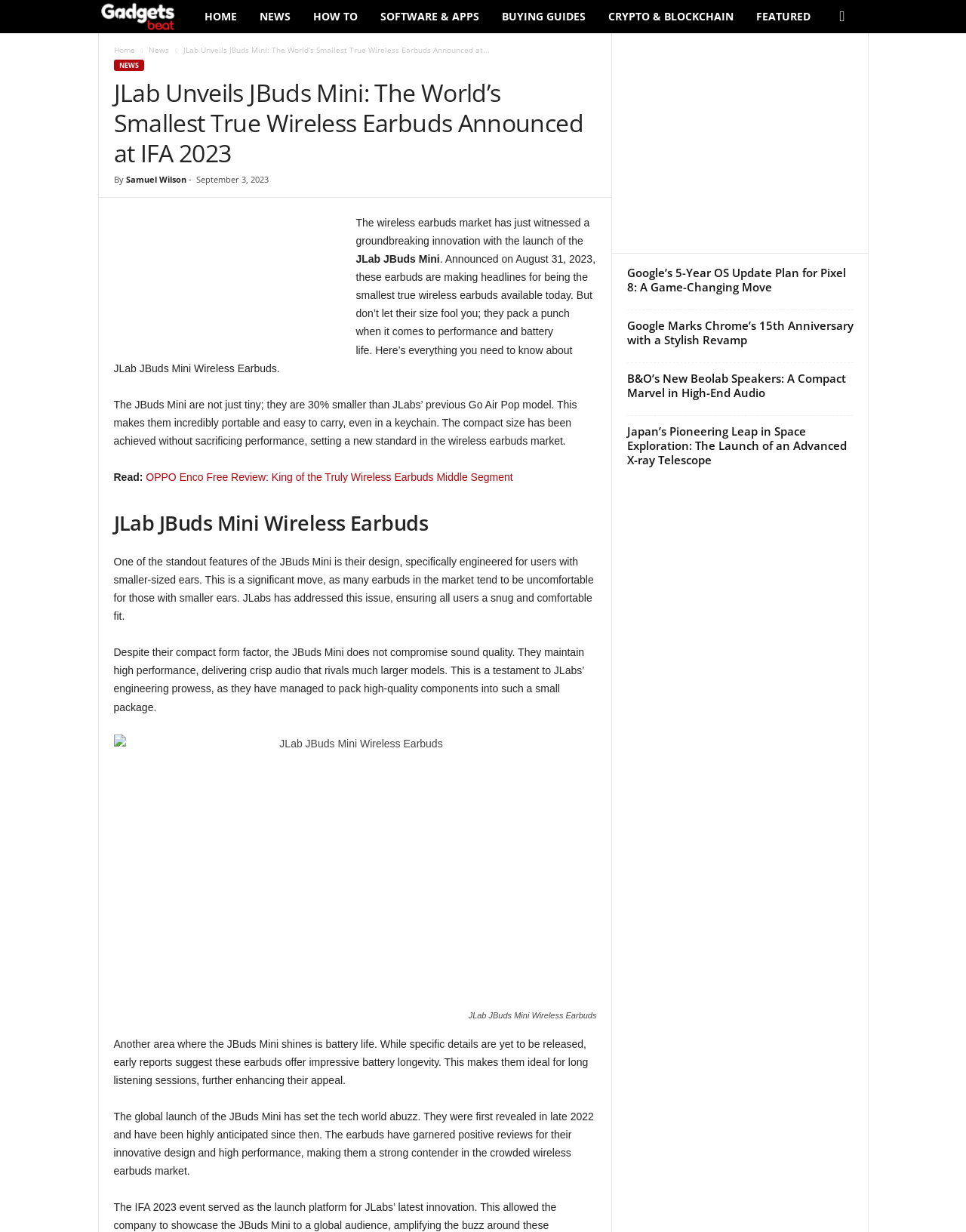Please locate the clickable area by providing the bounding box coordinates to follow this instruction: "Learn about 'Google’s 5-Year OS Update Plan for Pixel 8'".

[0.649, 0.215, 0.875, 0.239]